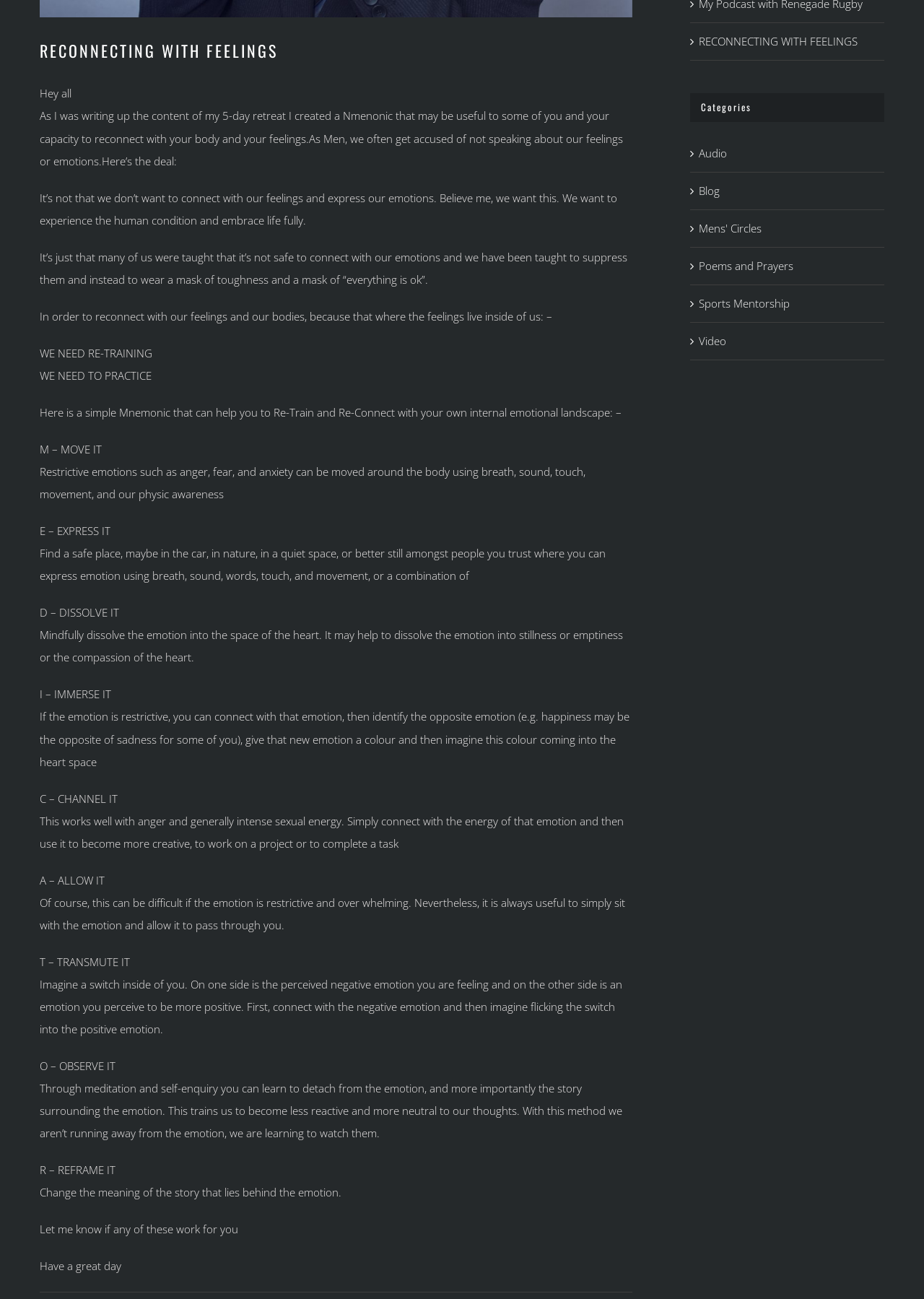Determine the bounding box for the described UI element: "My Podcast with Renegade Rugby".

[0.287, 0.188, 0.48, 0.205]